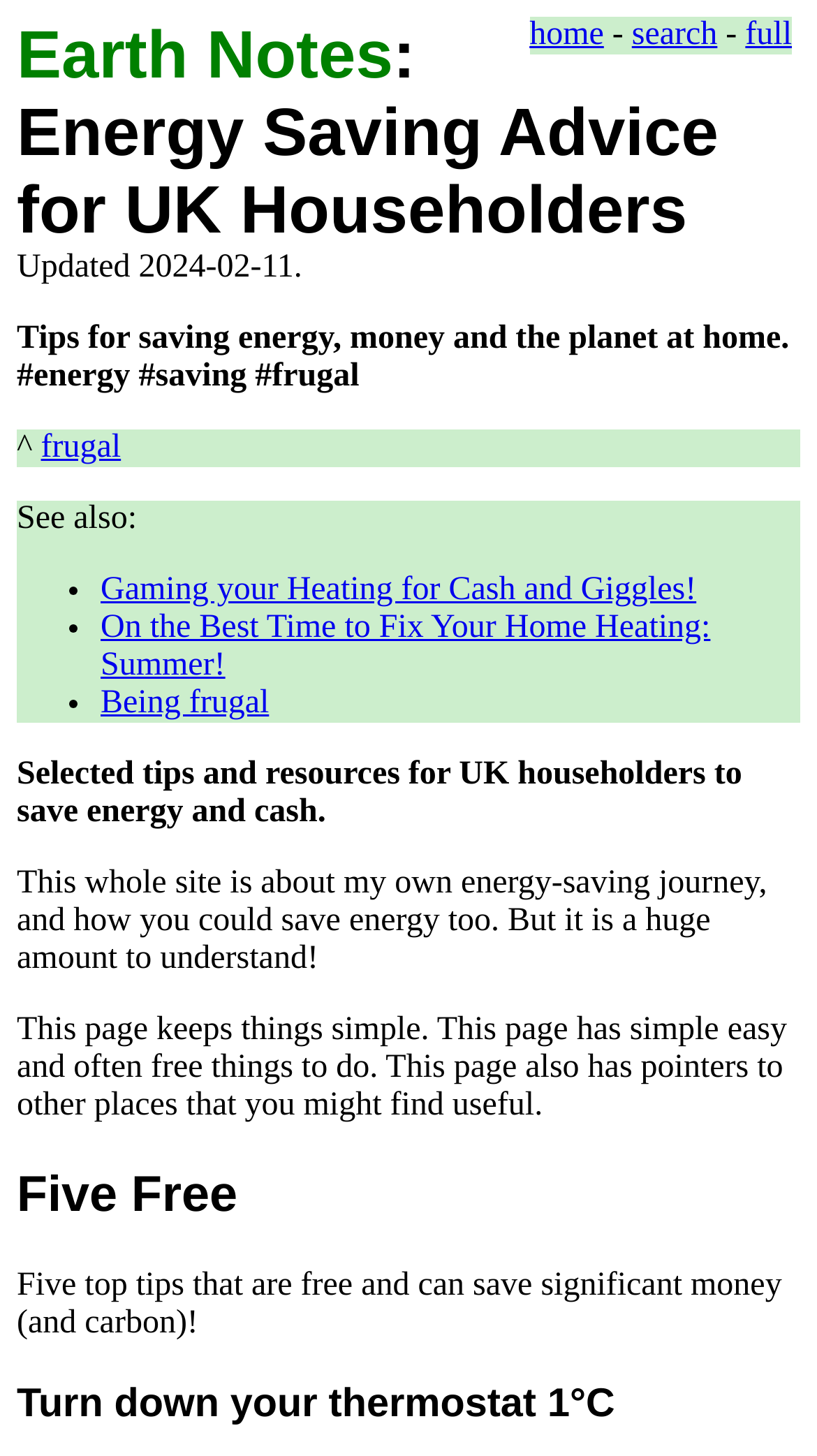Given the description: "Privacy Policy", determine the bounding box coordinates of the UI element. The coordinates should be formatted as four float numbers between 0 and 1, [left, top, right, bottom].

None